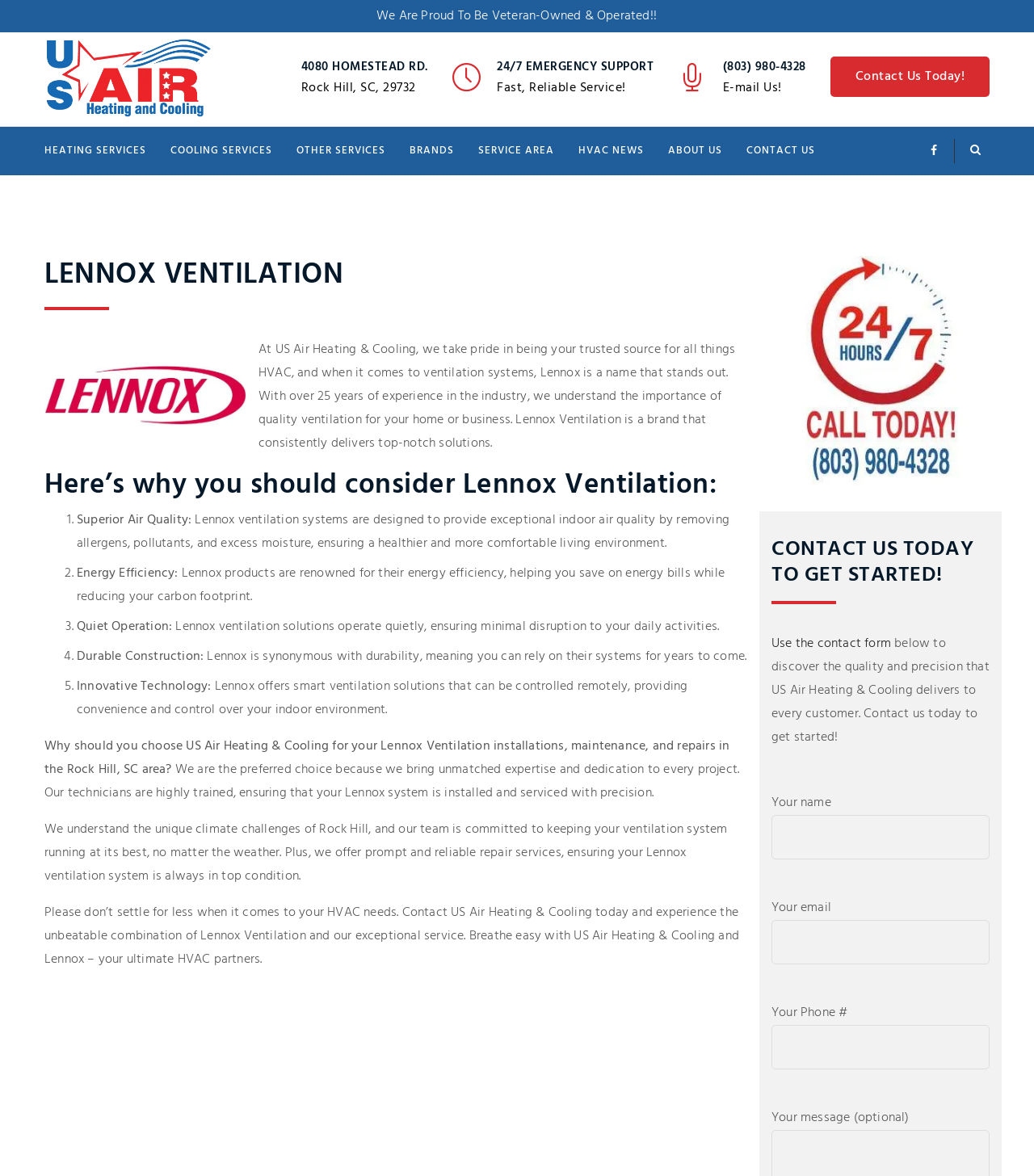Pinpoint the bounding box coordinates of the area that must be clicked to complete this instruction: "Click the 'Contact Us Today!' link".

[0.803, 0.048, 0.957, 0.082]